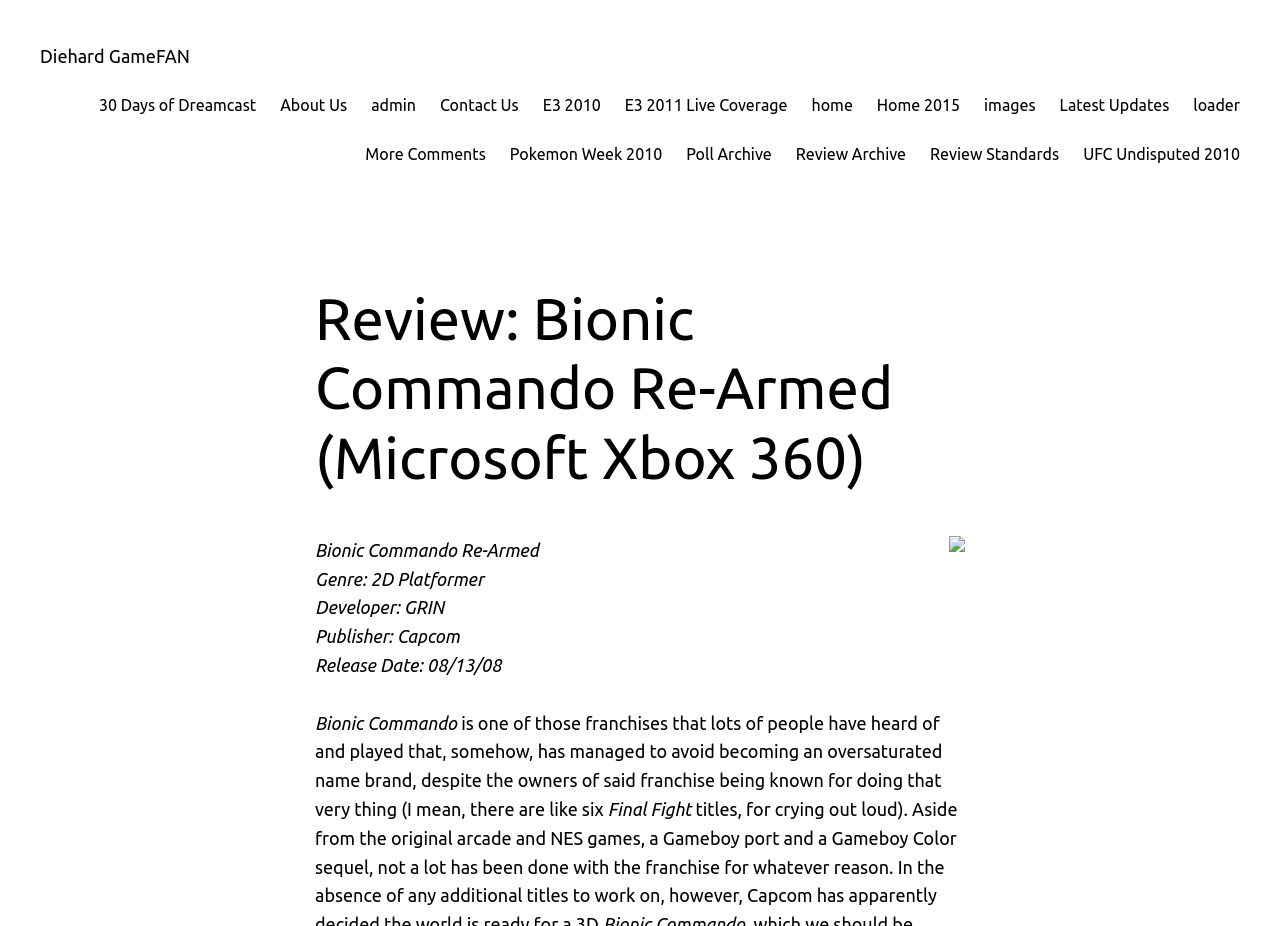Locate the bounding box of the UI element described in the following text: "E3 2011 Live Coverage".

[0.488, 0.1, 0.615, 0.128]